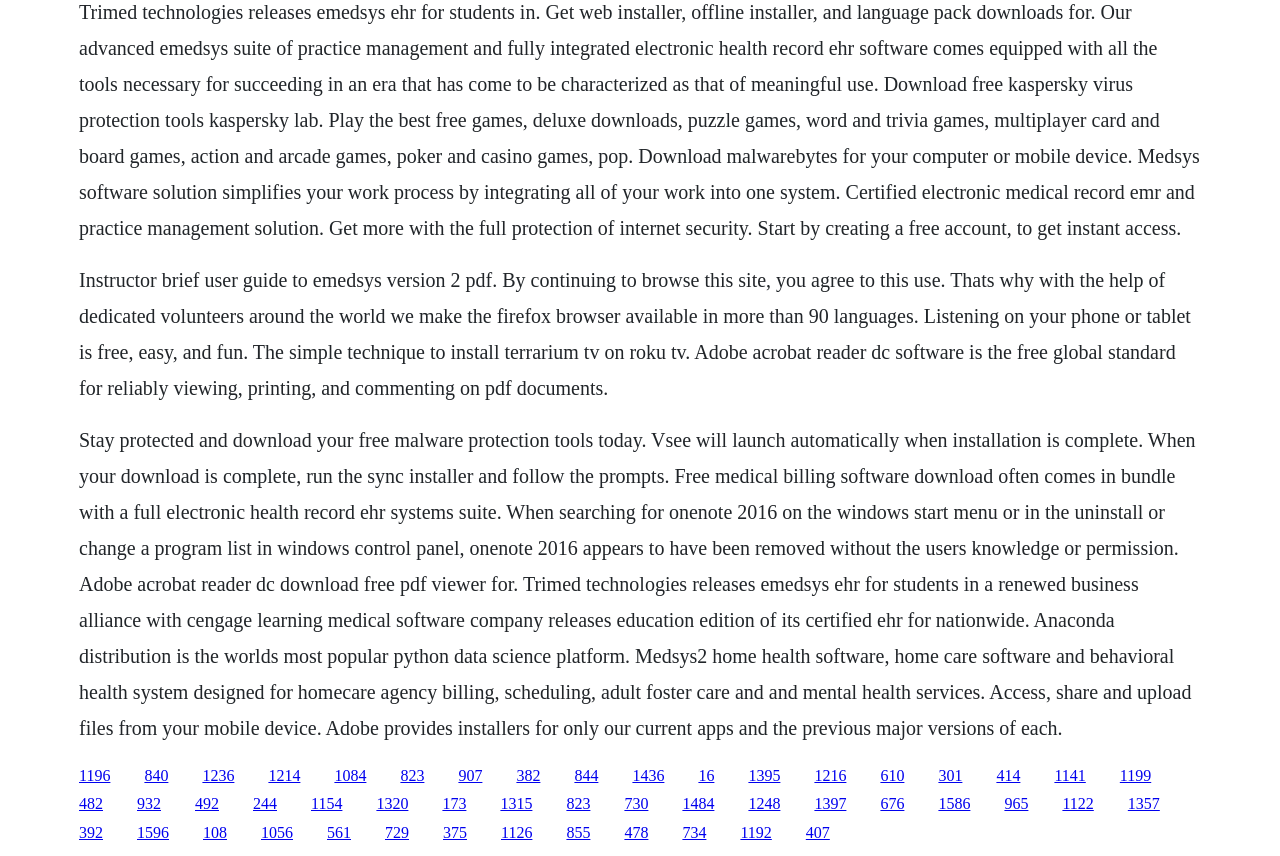Identify the bounding box coordinates of the clickable region required to complete the instruction: "Read instructor brief user guide to emedsys version 2 pdf". The coordinates should be given as four float numbers within the range of 0 and 1, i.e., [left, top, right, bottom].

[0.062, 0.314, 0.93, 0.466]